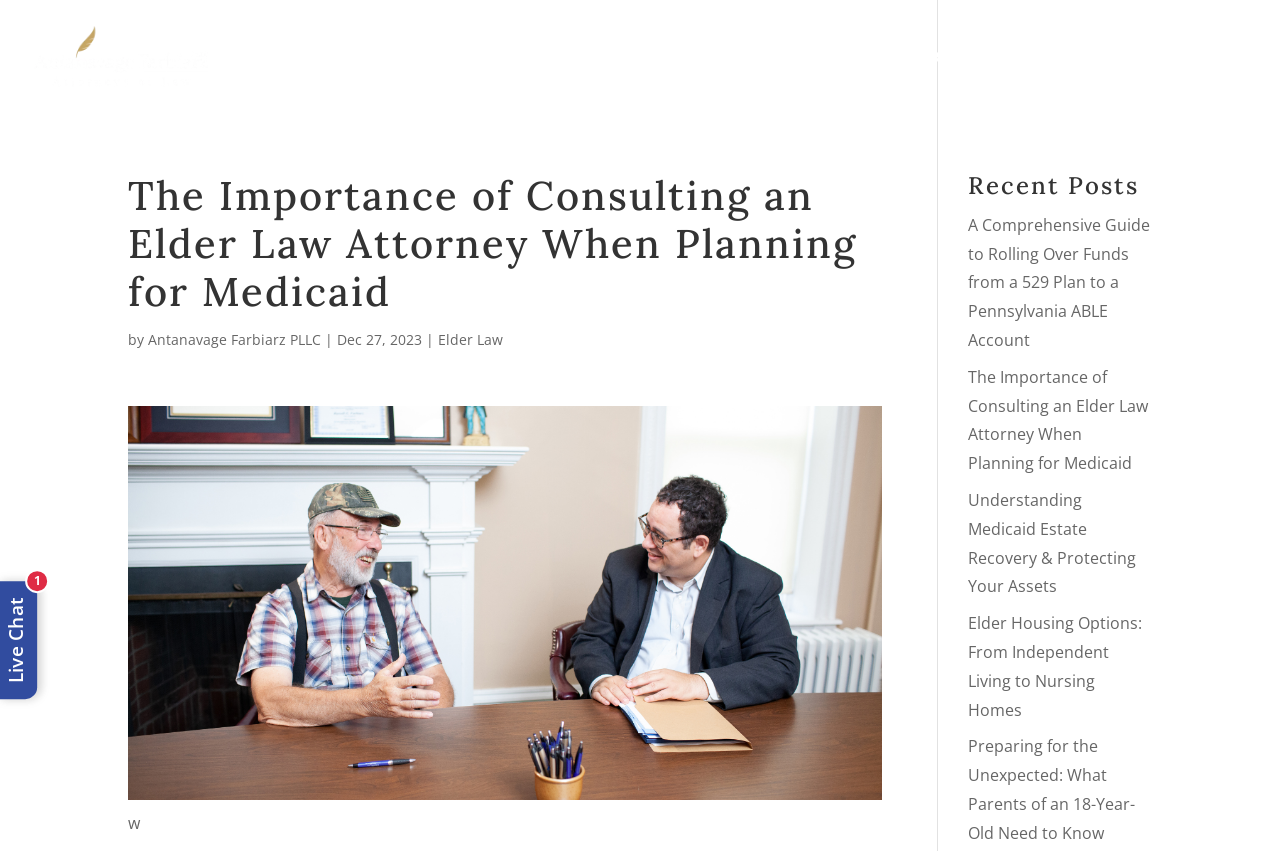Determine the bounding box coordinates of the target area to click to execute the following instruction: "View the 'Recent Posts'."

[0.756, 0.202, 0.9, 0.248]